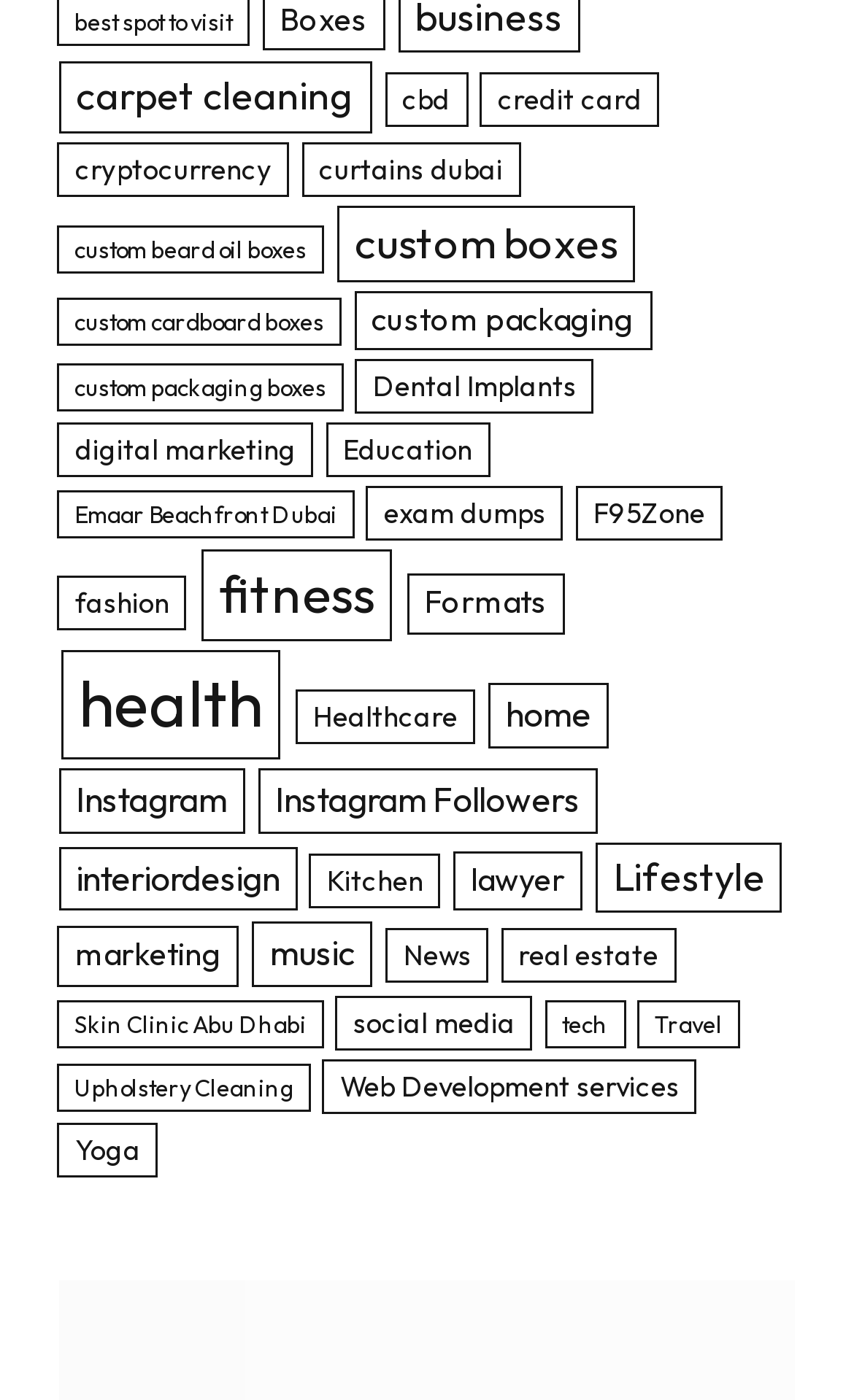Find and specify the bounding box coordinates that correspond to the clickable region for the instruction: "Check the save comment option".

None